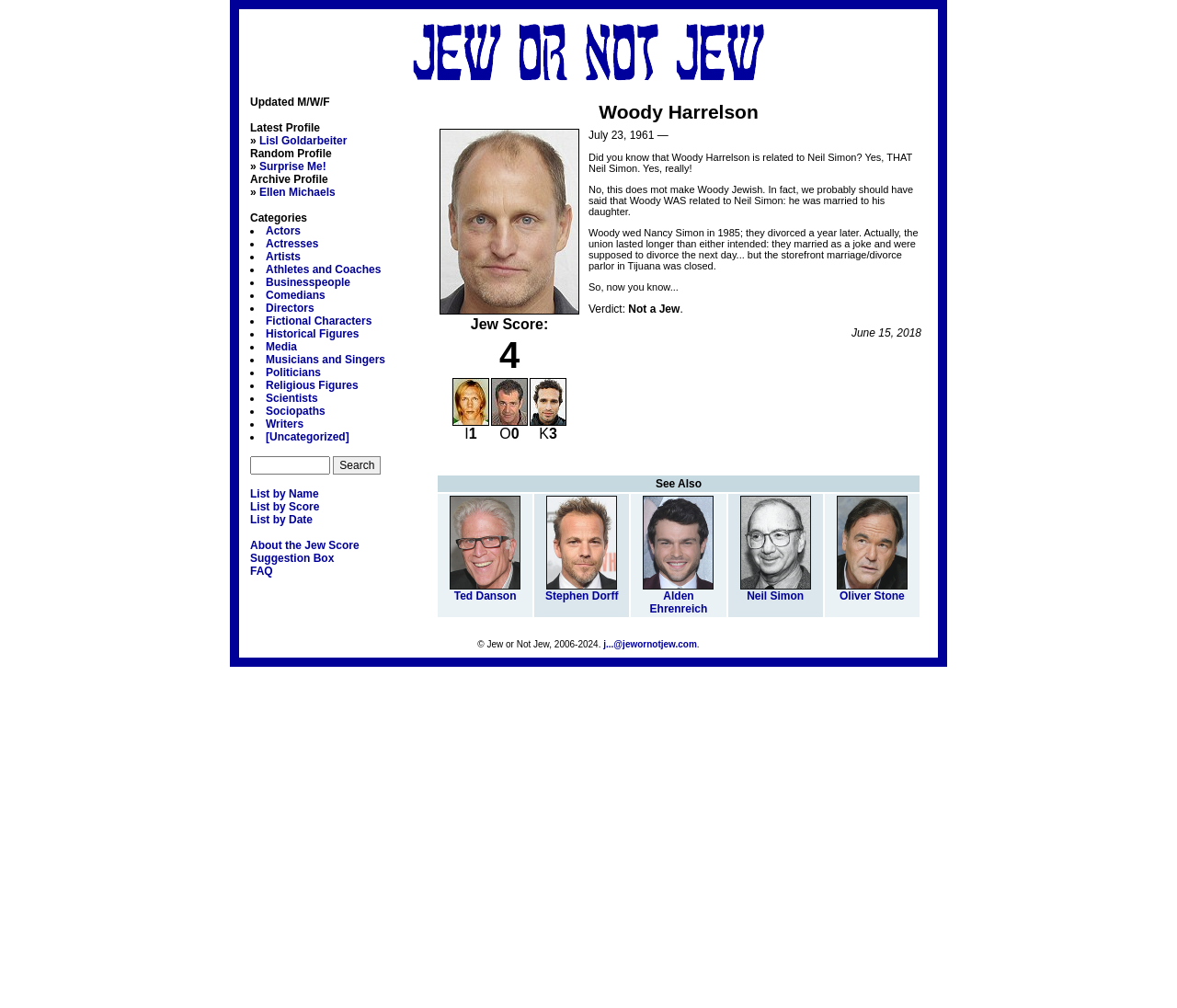Please indicate the bounding box coordinates of the element's region to be clicked to achieve the instruction: "Read about the Jew Score". Provide the coordinates as four float numbers between 0 and 1, i.e., [left, top, right, bottom].

[0.212, 0.535, 0.305, 0.547]